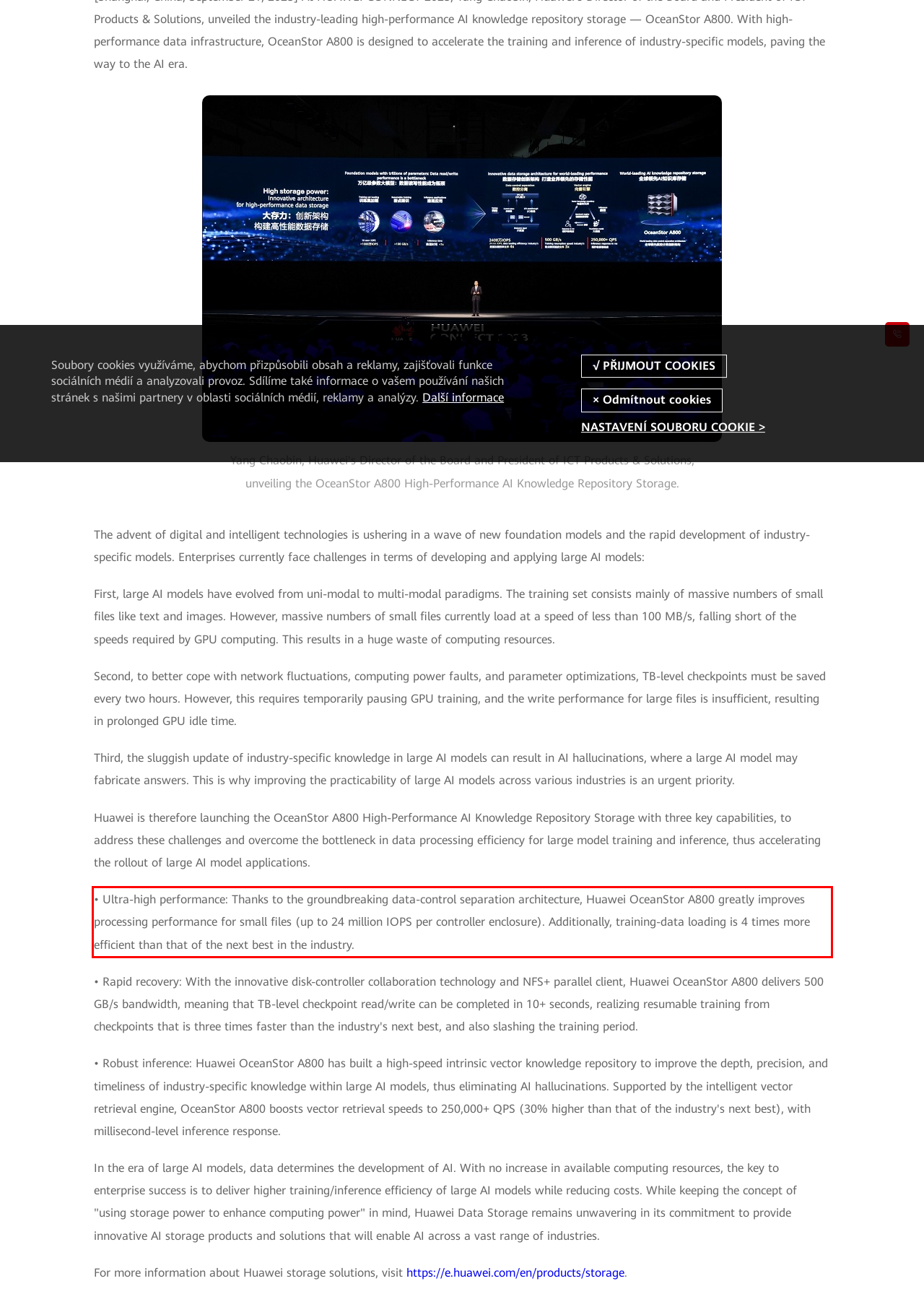Using the provided screenshot of a webpage, recognize the text inside the red rectangle bounding box by performing OCR.

• Ultra-high performance: Thanks to the groundbreaking data-control separation architecture, Huawei OceanStor A800 greatly improves processing performance for small files (up to 24 million IOPS per controller enclosure). Additionally, training-data loading is 4 times more efficient than that of the next best in the industry.